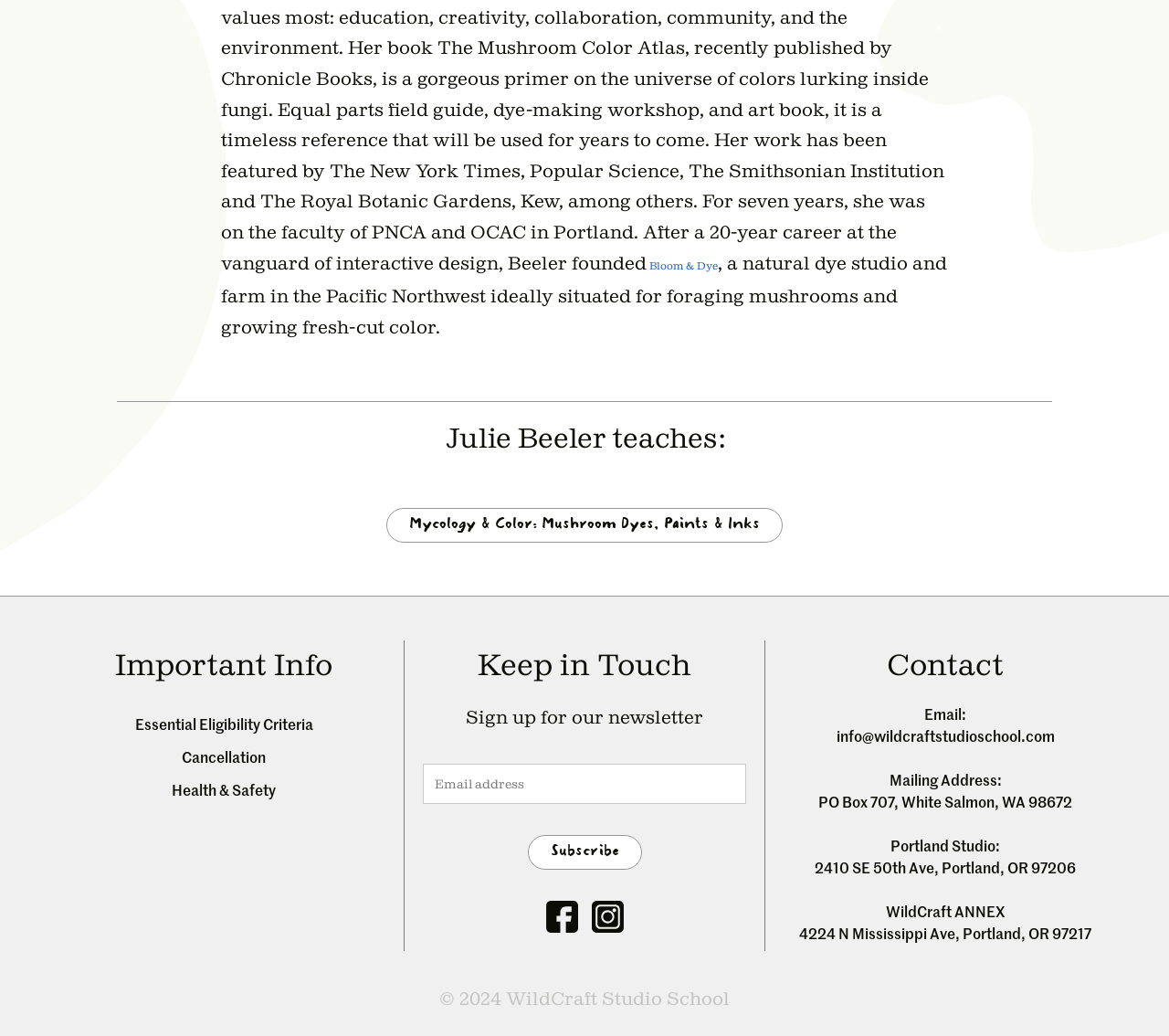Using the format (top-left x, top-left y, bottom-right x, bottom-right y), and given the element description, identify the bounding box coordinates within the screenshot: Bloom & Dye

[0.553, 0.242, 0.614, 0.265]